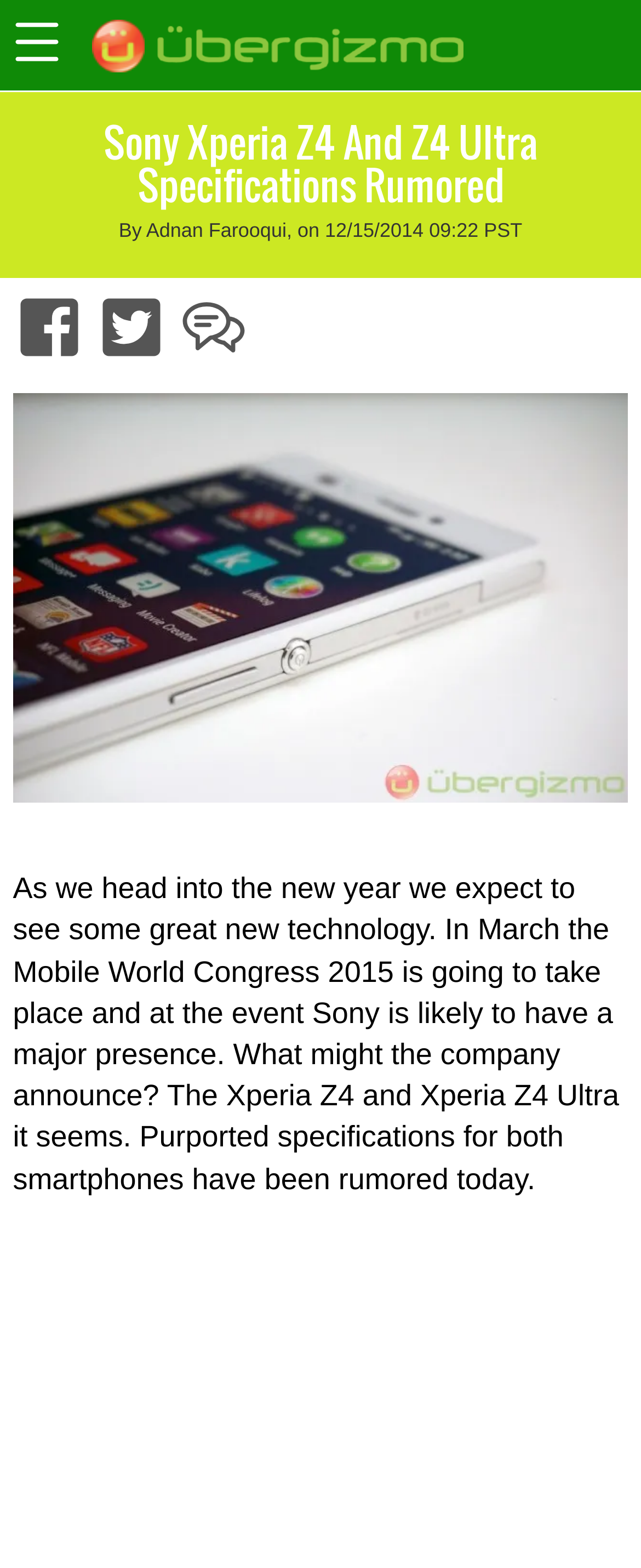Who wrote the article?
Refer to the image and respond with a one-word or short-phrase answer.

Adnan Farooqui